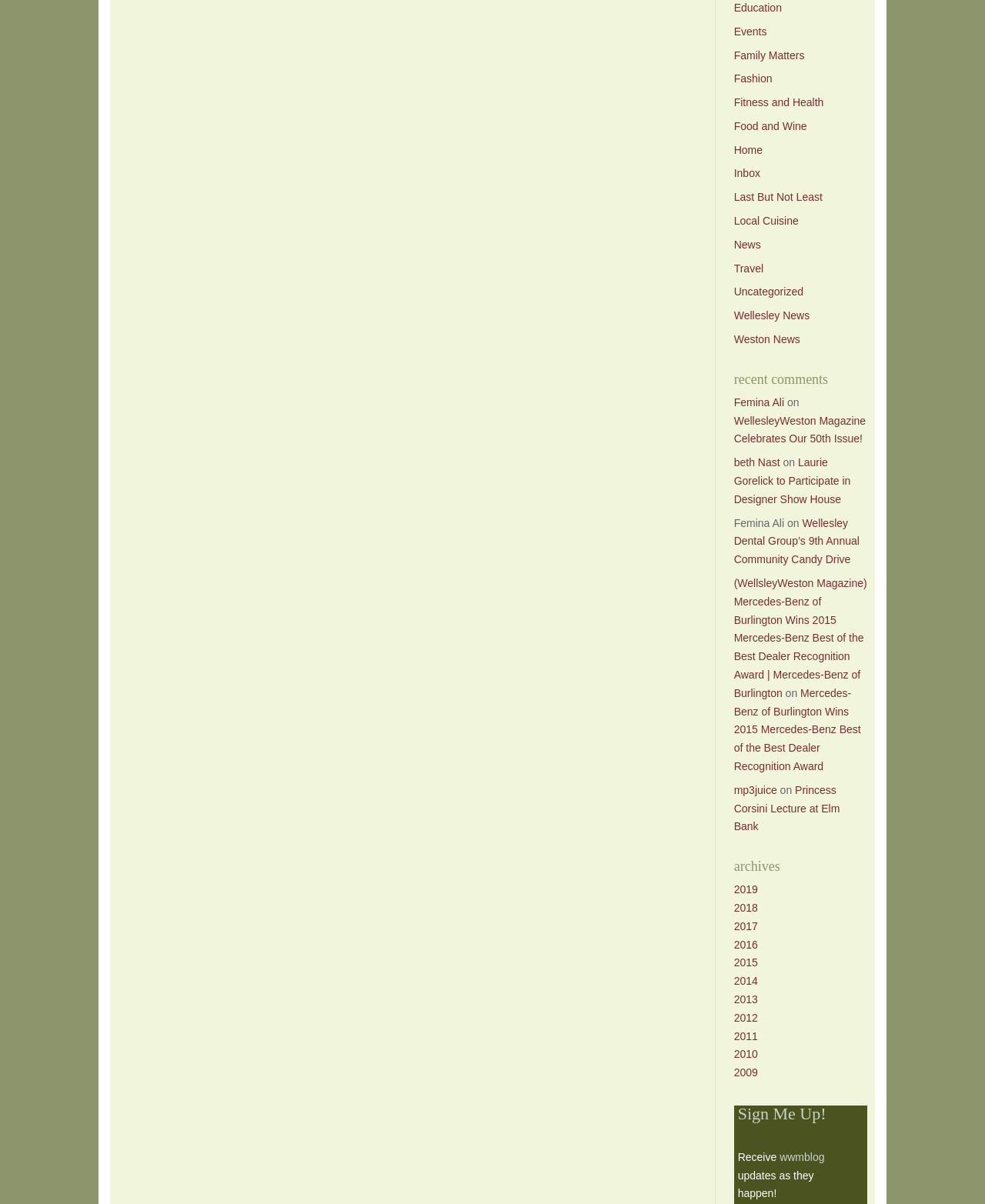Using the information in the image, could you please answer the following question in detail:
What type of content is archived in the 'Archives' section?

The 'Archives' section contains links to archived articles, organized by year, from 2009 to 2019. This suggests that the webpage is a blog or news website that publishes articles regularly.